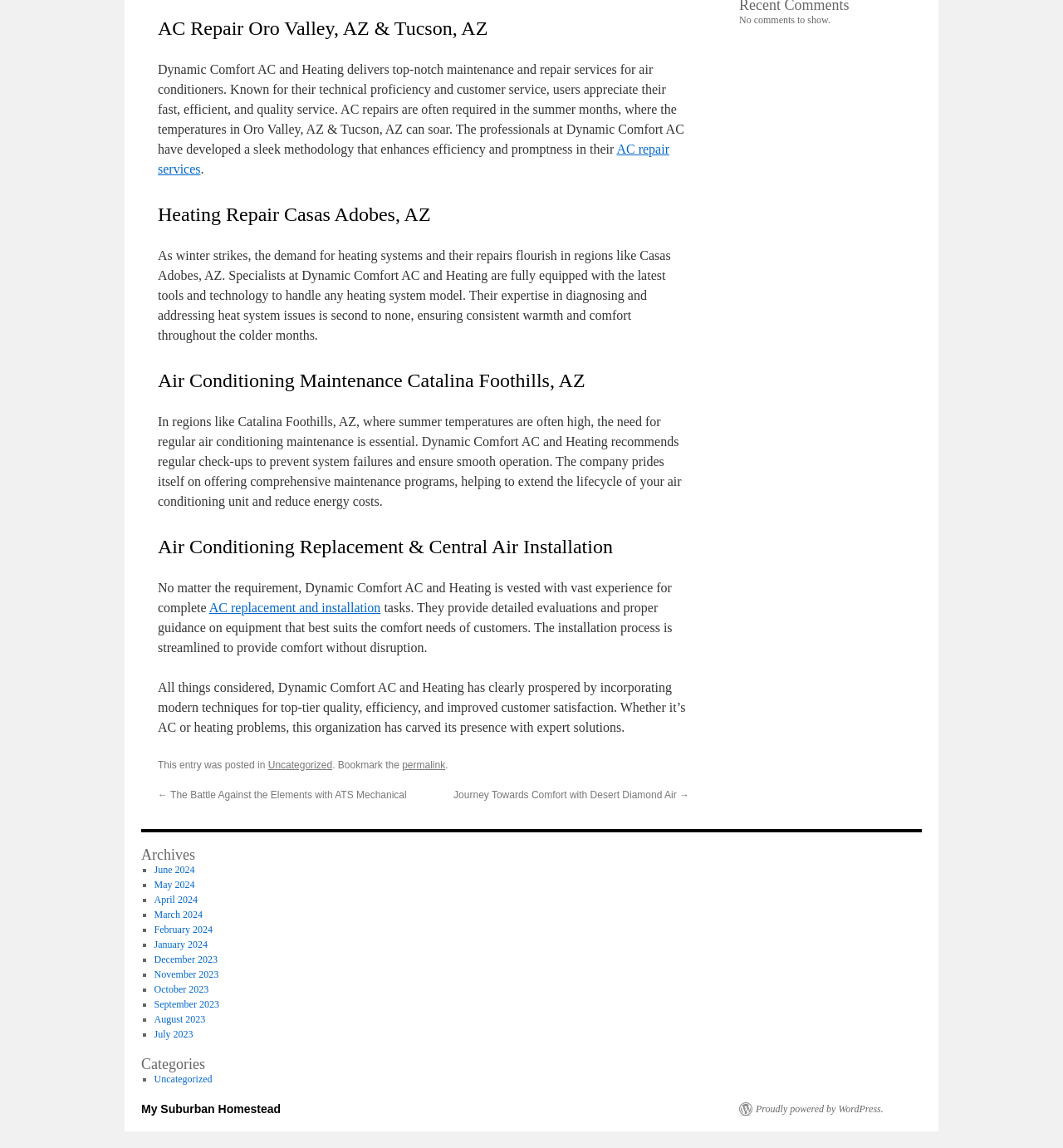Provide the bounding box coordinates of the HTML element this sentence describes: "http://library.duke.edu/rubenstein/findingaids/uahauser/". The bounding box coordinates consist of four float numbers between 0 and 1, i.e., [left, top, right, bottom].

None